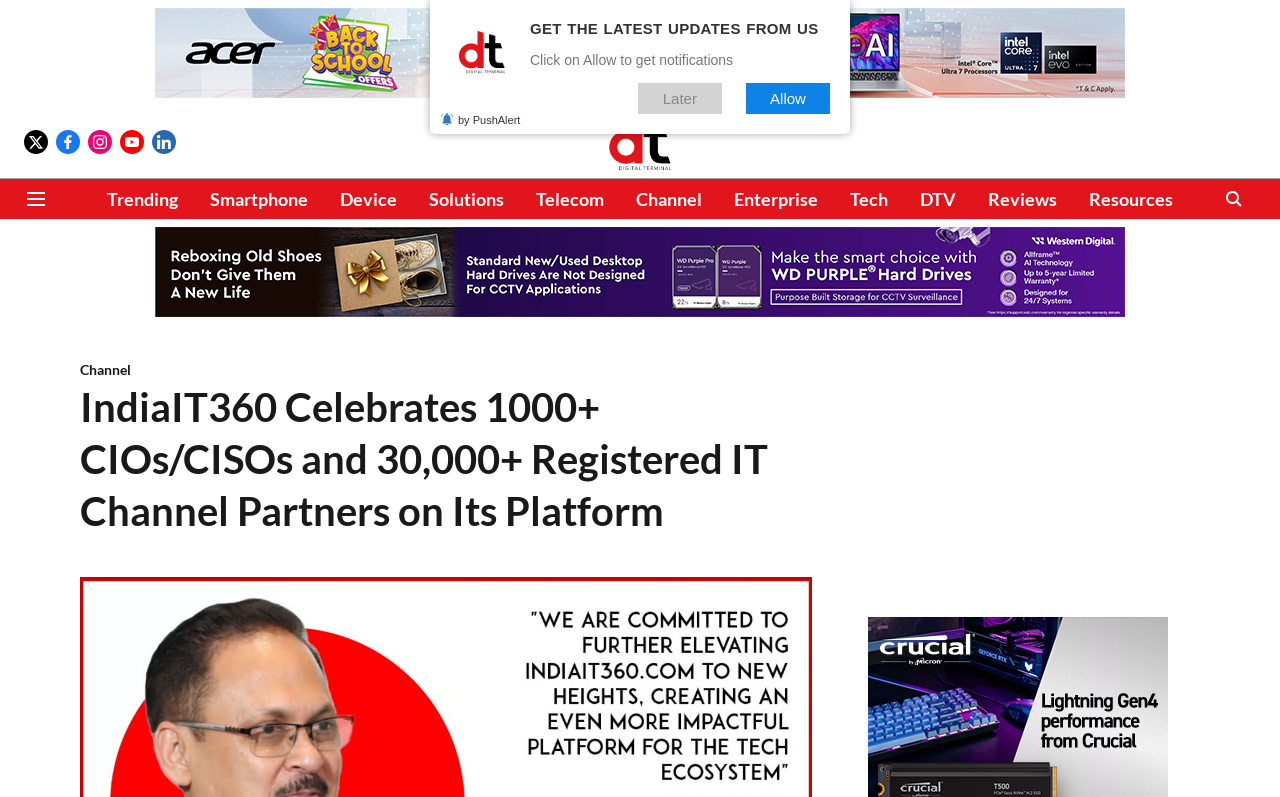Can you find and generate the webpage's heading?

IndiaIT360 Celebrates 1000+ CIOs/CISOs and 30,000+ Registered IT Channel Partners on Its Platform